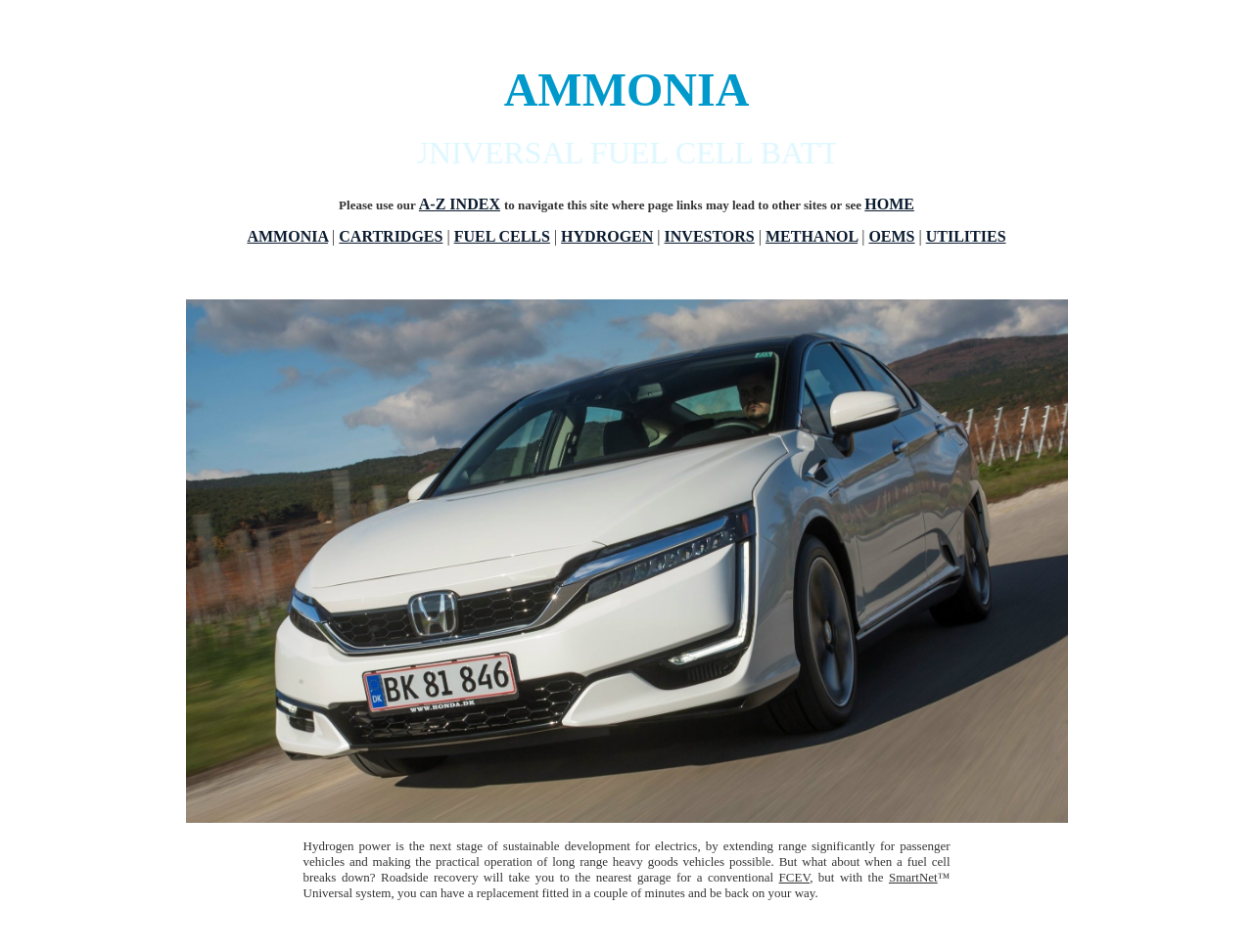Please identify the bounding box coordinates of the area I need to click to accomplish the following instruction: "Visit FCEV".

[0.622, 0.914, 0.646, 0.929]